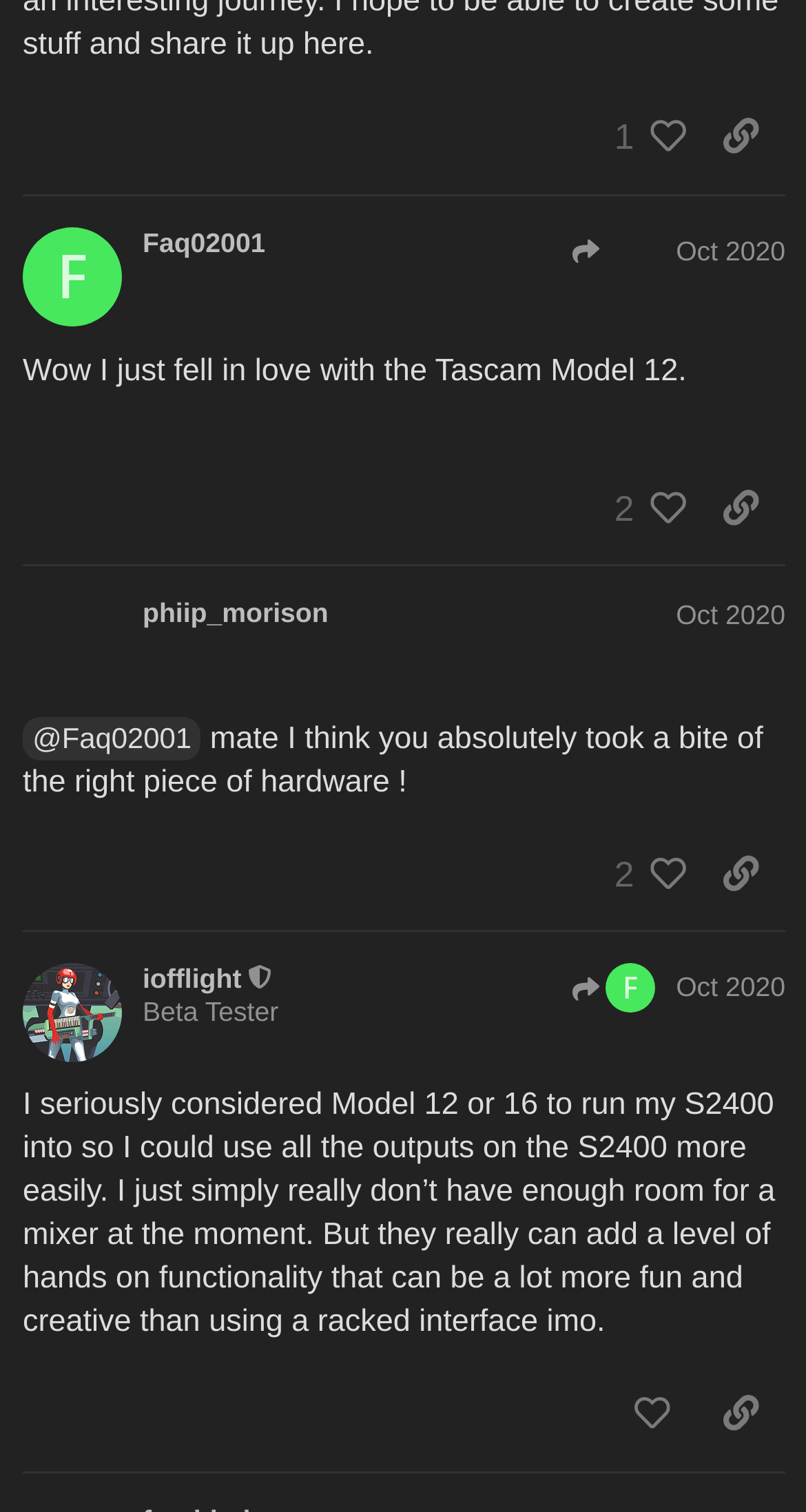Identify and provide the bounding box coordinates of the UI element described: "iofflight". The coordinates should be formatted as [left, top, right, bottom], with each number being a float between 0 and 1.

[0.177, 0.637, 0.3, 0.659]